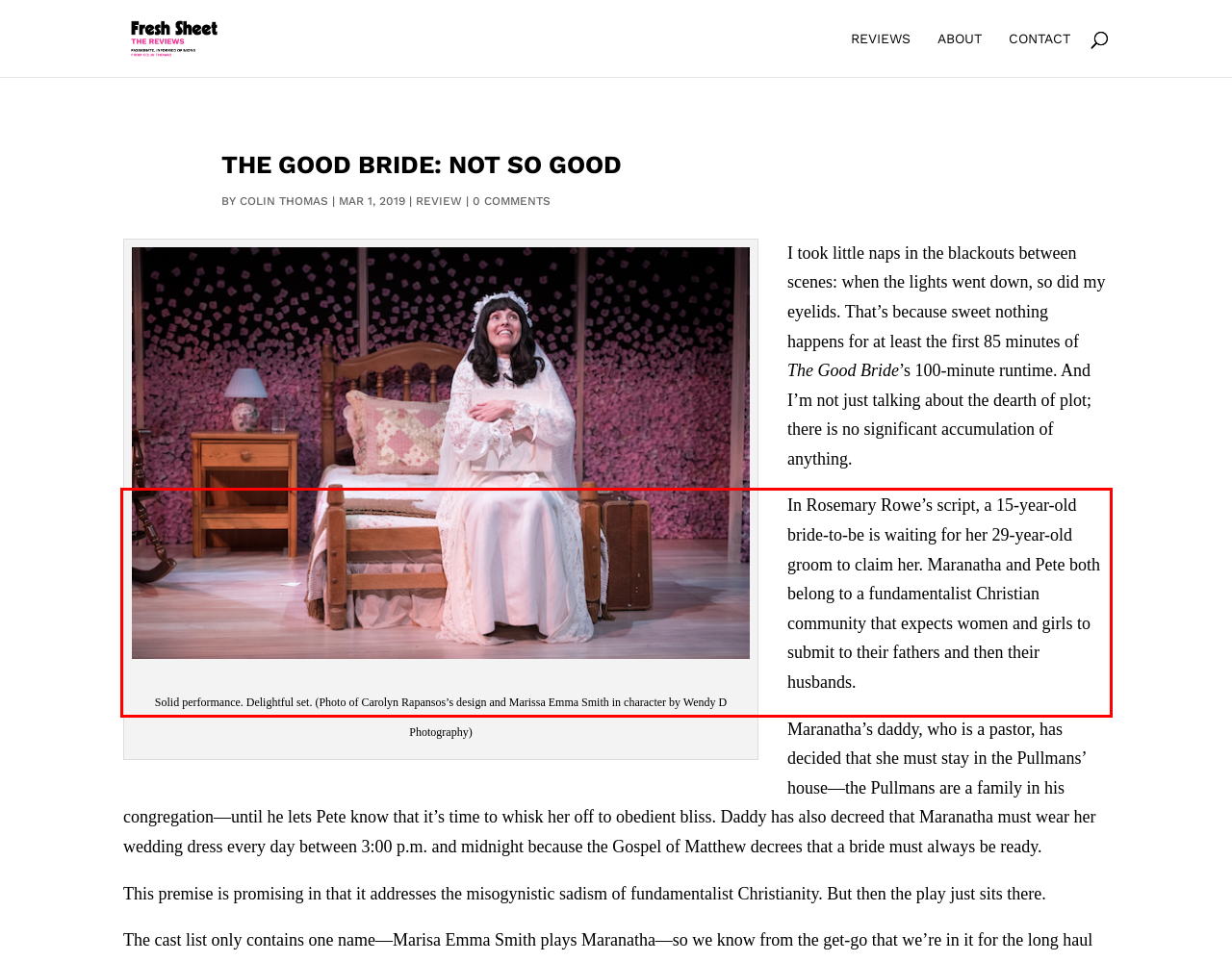Within the screenshot of the webpage, there is a red rectangle. Please recognize and generate the text content inside this red bounding box.

In Rosemary Rowe’s script, a 15-year-old bride-to-be is waiting for her 29-year-old groom to claim her. Maranatha and Pete both belong to a fundamentalist Christian community that expects women and girls to submit to their fathers and then their husbands.